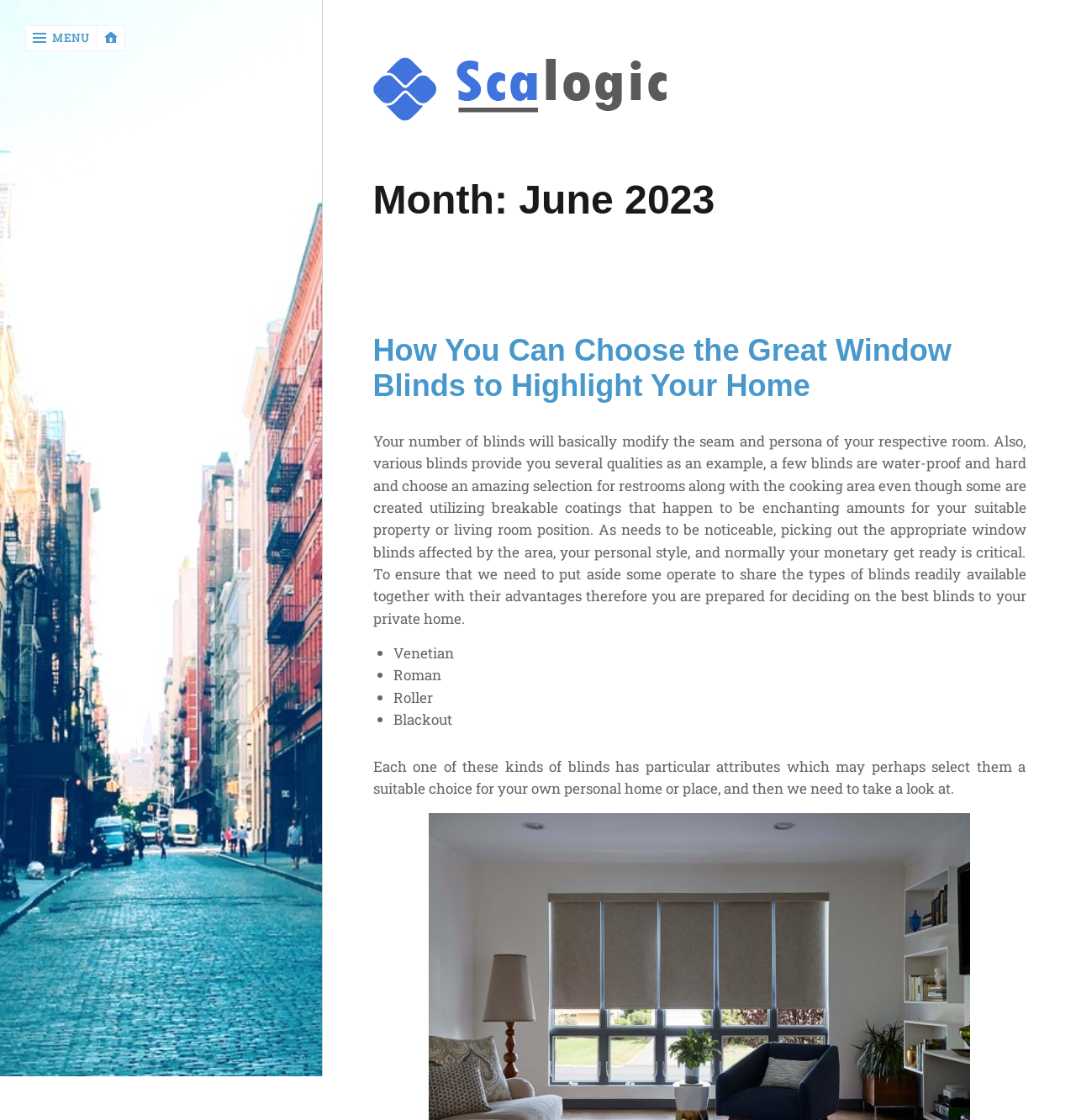Please identify the bounding box coordinates of the element on the webpage that should be clicked to follow this instruction: "Go to Shopping page". The bounding box coordinates should be given as four float numbers between 0 and 1, formatted as [left, top, right, bottom].

[0.0, 0.121, 0.096, 0.154]